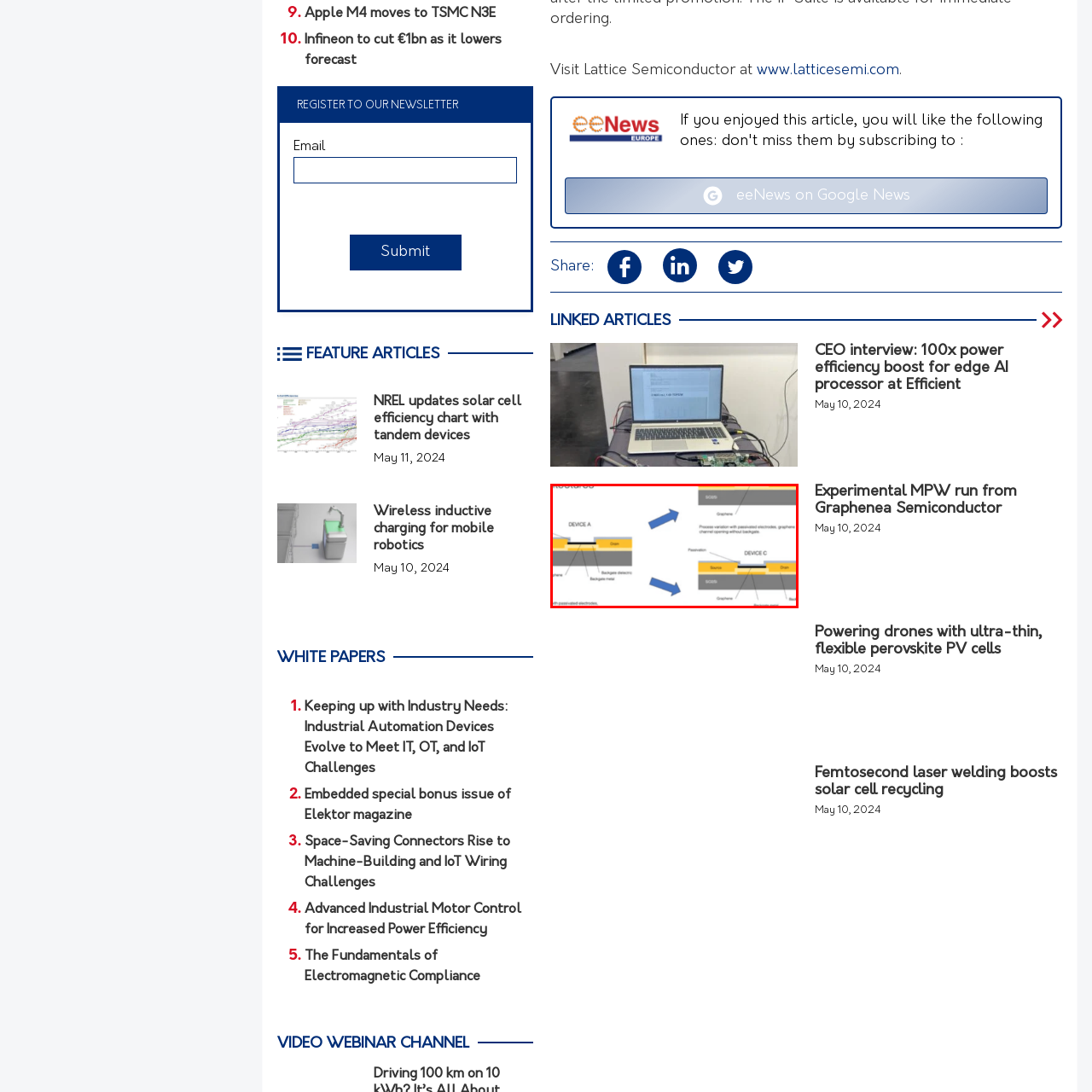Give a detailed narrative of the image enclosed by the red box.

The image illustrates various device architectures, highlighting the differences between two configurations labeled as Device A and Device C. On the left side, Device A features a structured layering of materials including passivated electrodes, graphene, background electric, and background metal, emphasizing its design for enhanced electrical performance. Arrow indicators suggest a process variation that applies to the development of Device C, which is depicted on the right. Here, the design changes to include a graphene channel opening without a background, showcasing innovation in device construction aimed at improving efficiency and functionality. This comparison illustrates advancements in semiconductor technology, particularly focusing on the use of graphene for enhanced electronic properties.